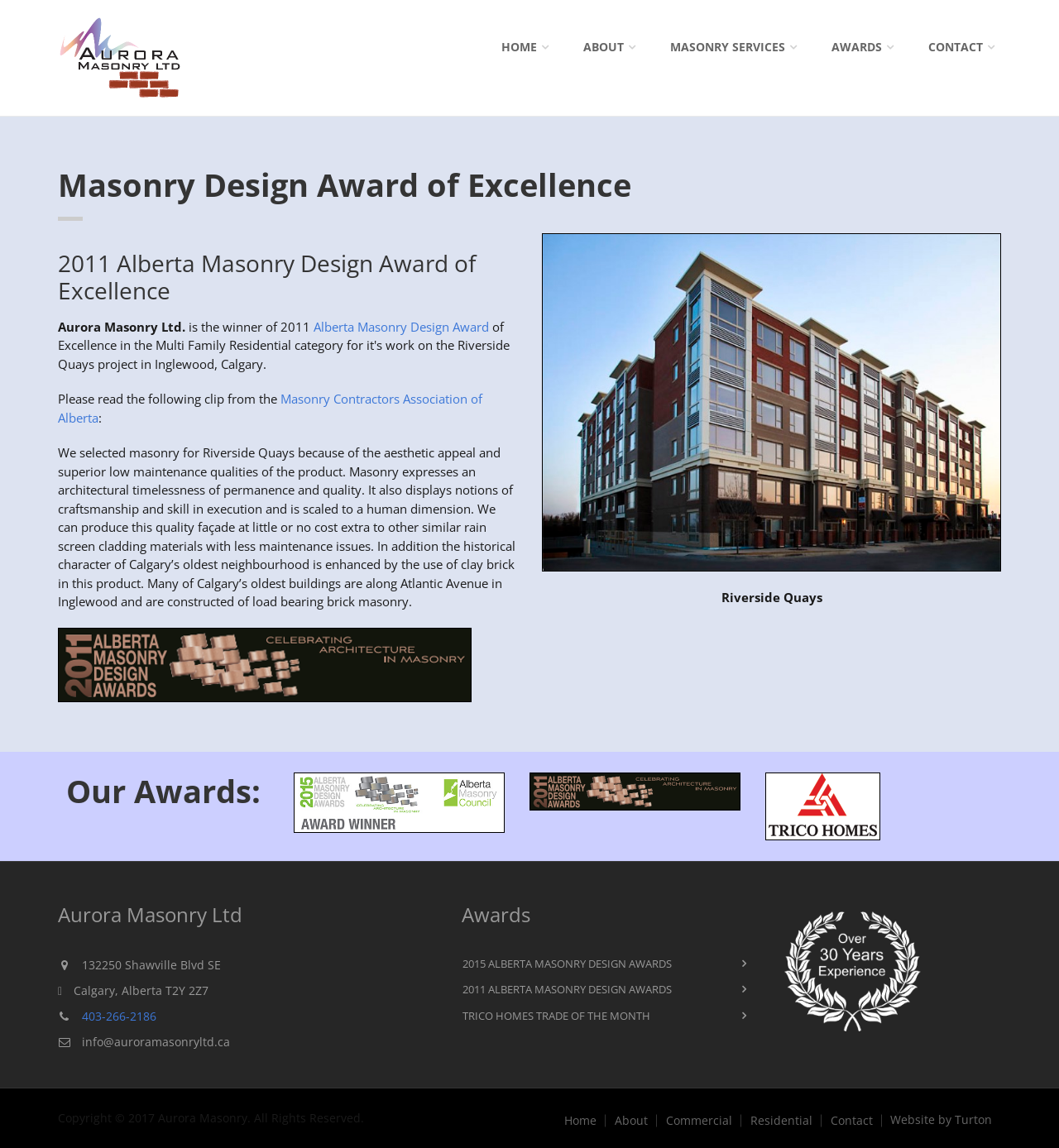How many awards are listed on the webpage?
Please provide a single word or phrase answer based on the image.

3